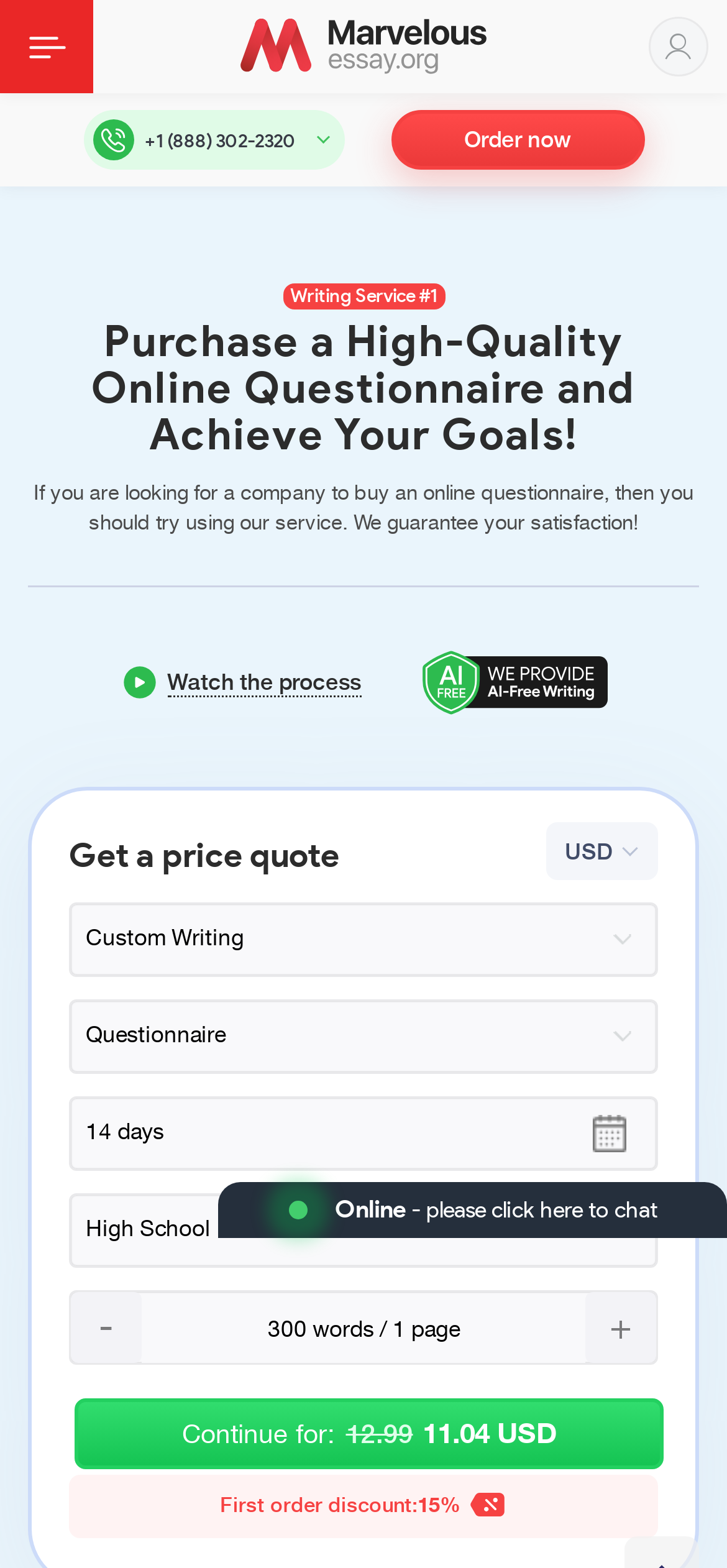Determine the bounding box coordinates of the clickable region to follow the instruction: "Click on the 'Order now' button".

[0.537, 0.07, 0.886, 0.108]